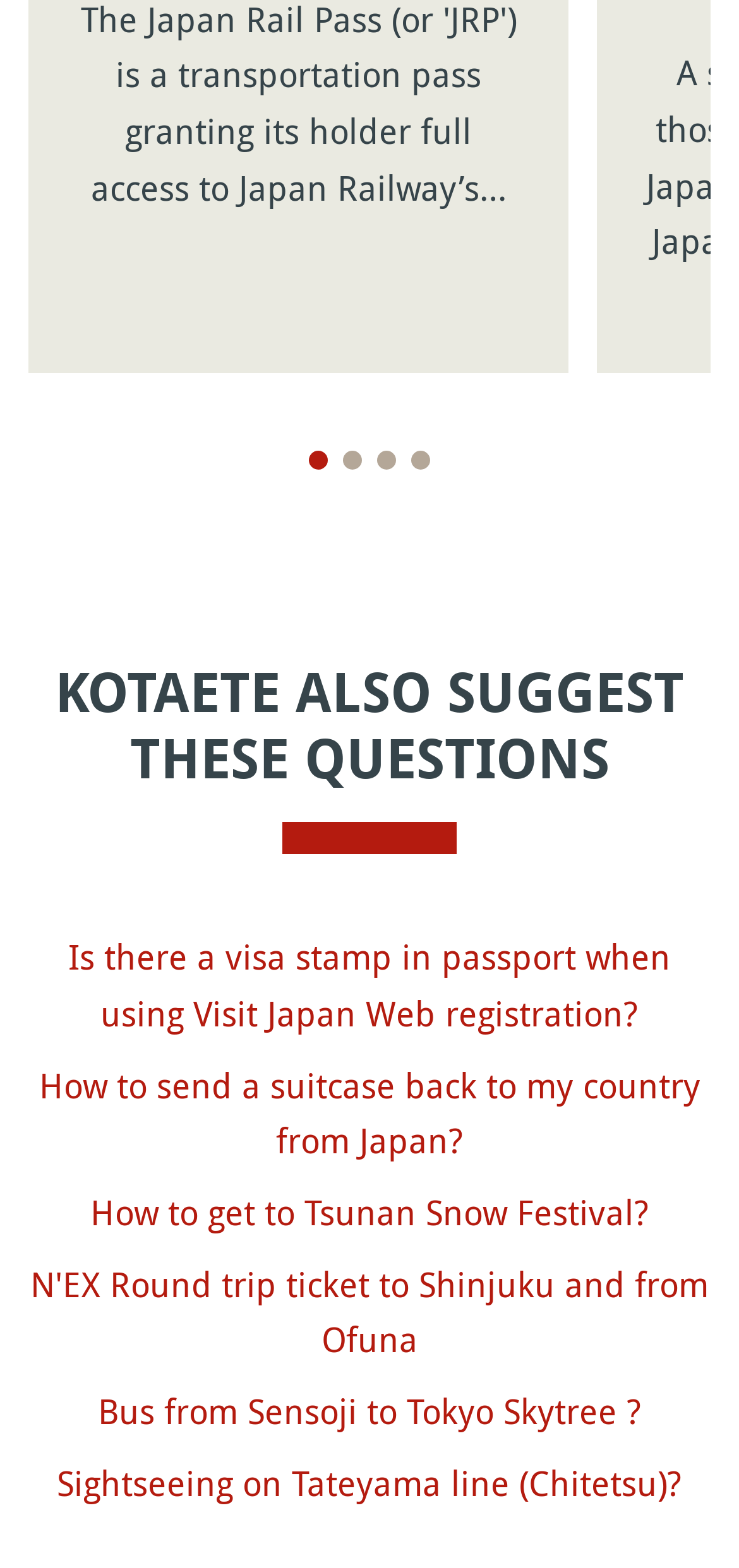Indicate the bounding box coordinates of the element that needs to be clicked to satisfy the following instruction: "Learn about Services". The coordinates should be four float numbers between 0 and 1, i.e., [left, top, right, bottom].

None